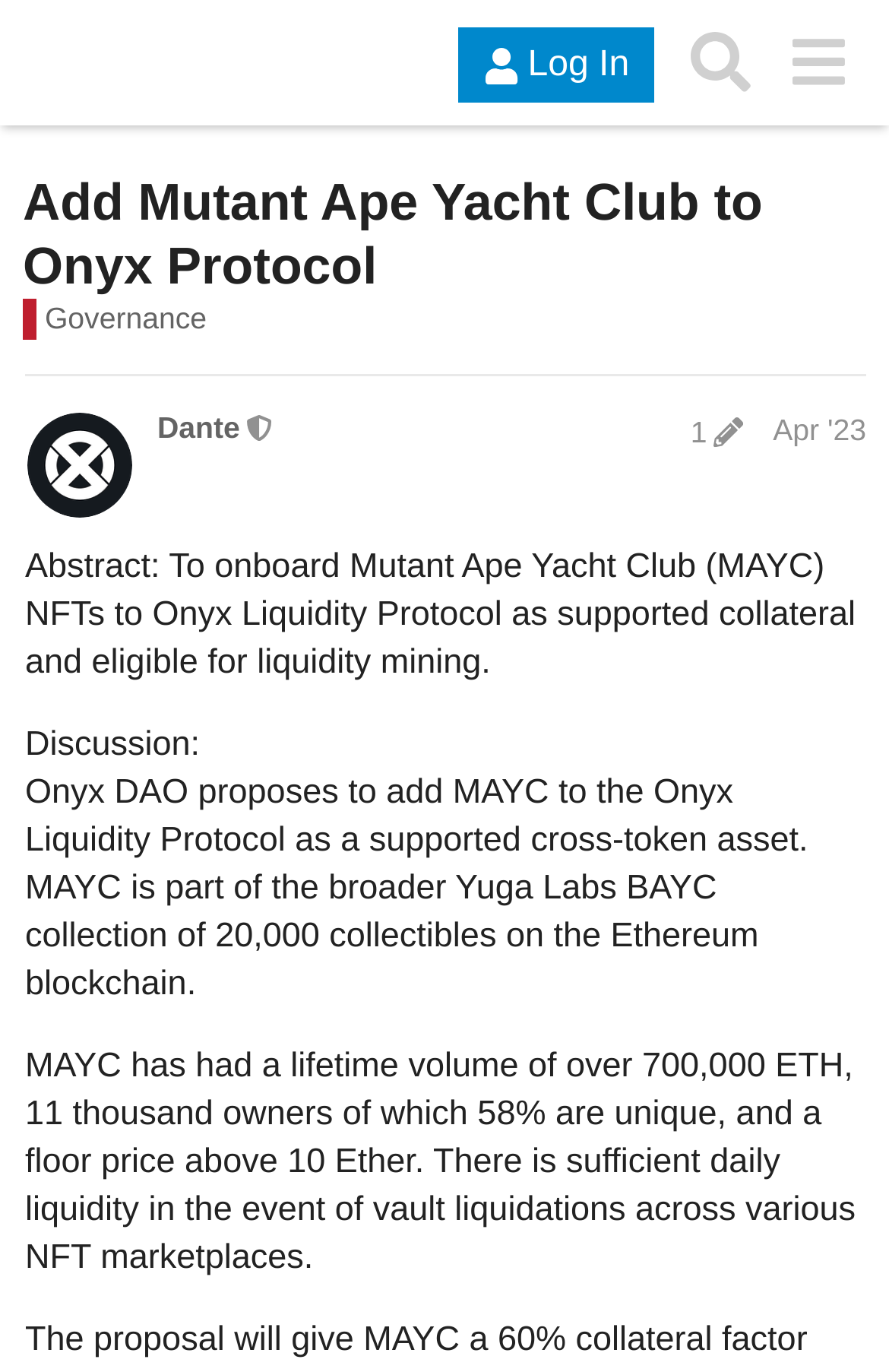Identify and provide the text of the main header on the webpage.

Add Mutant Ape Yacht Club to Onyx Protocol